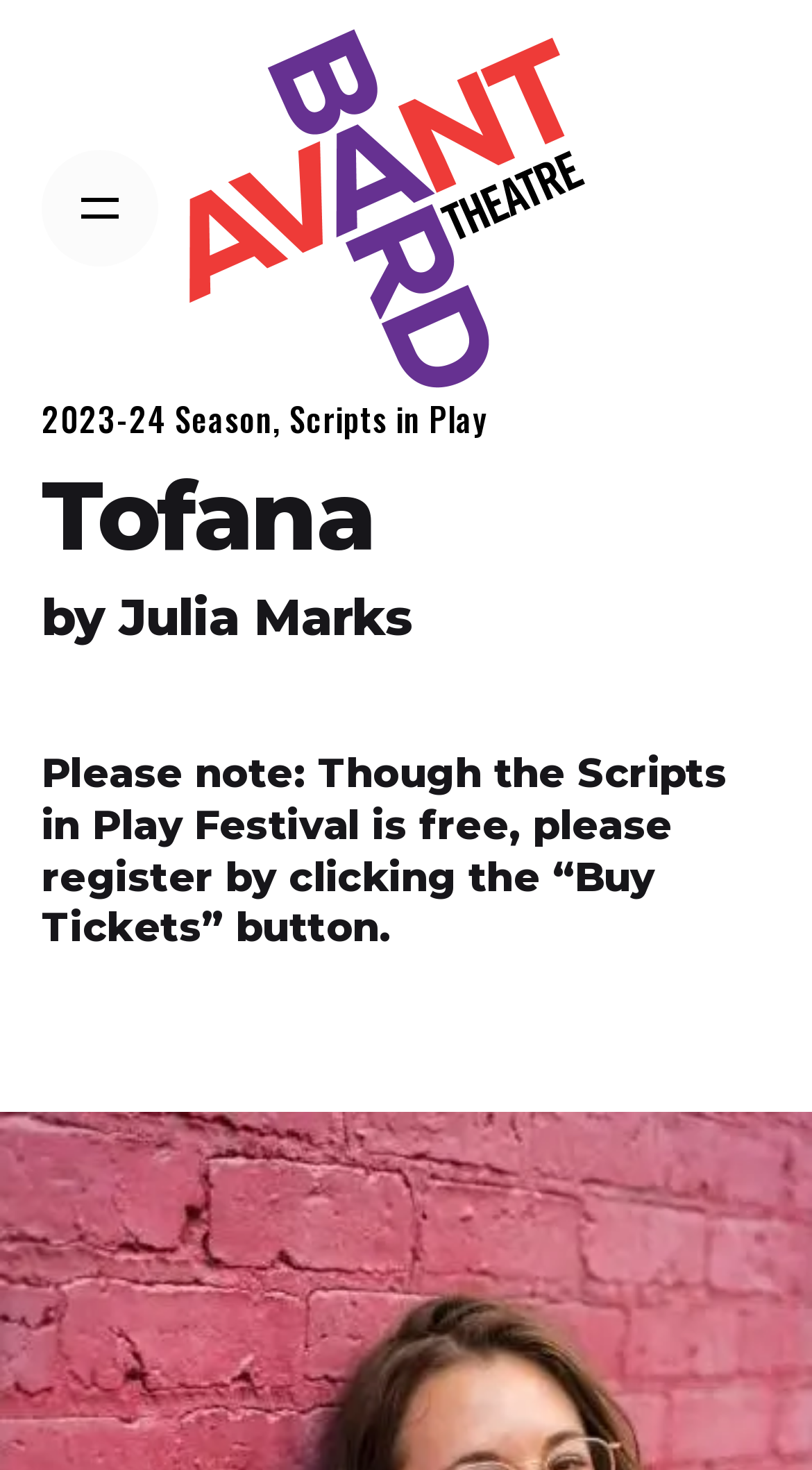What is the name of the play?
Use the information from the screenshot to give a comprehensive response to the question.

I found the answer by looking at the heading element with the text 'Tofana' which is a prominent element on the page, indicating that it is the name of the play.